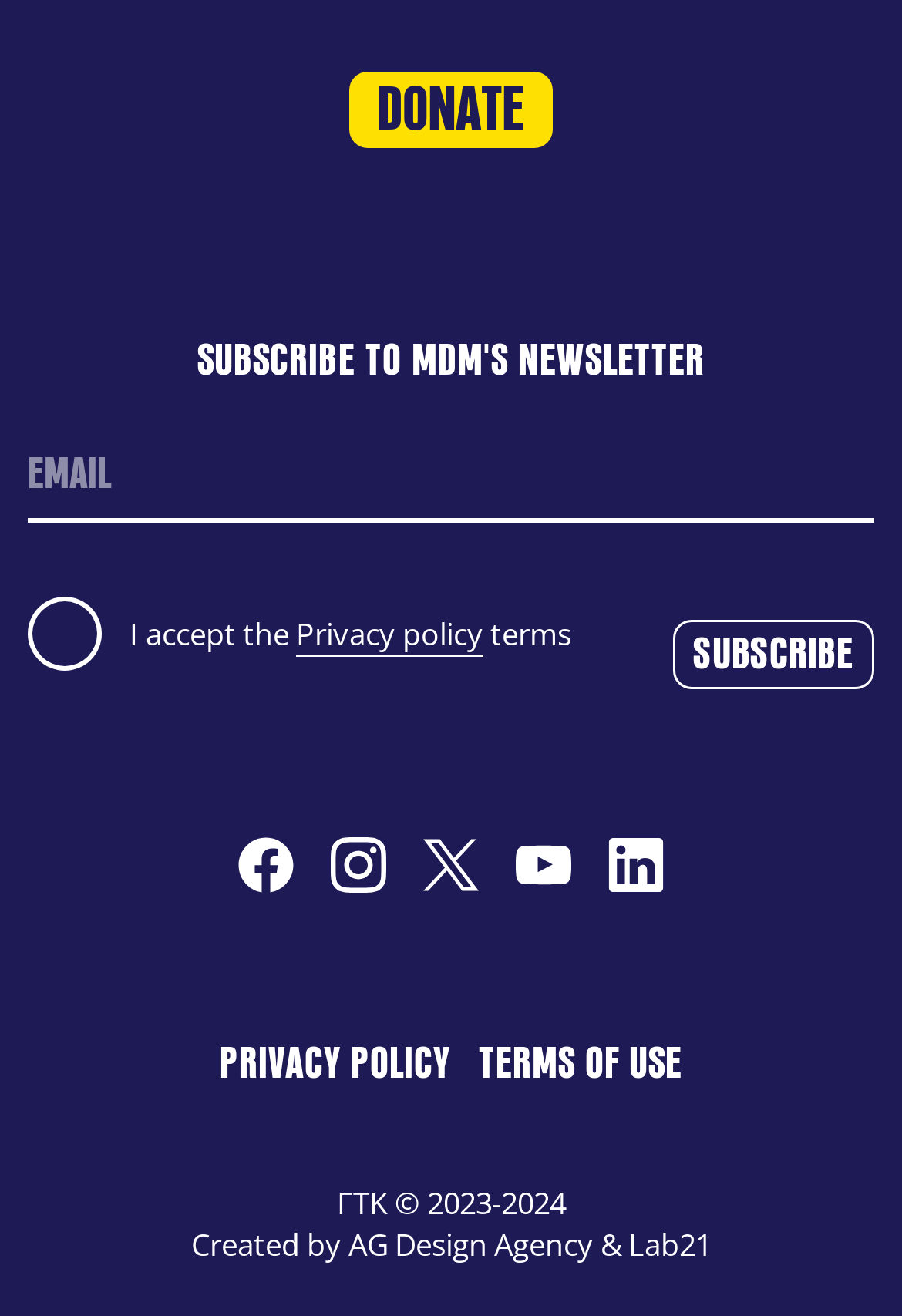Find the bounding box coordinates for the element that must be clicked to complete the instruction: "Read privacy policy". The coordinates should be four float numbers between 0 and 1, indicated as [left, top, right, bottom].

[0.328, 0.466, 0.536, 0.497]